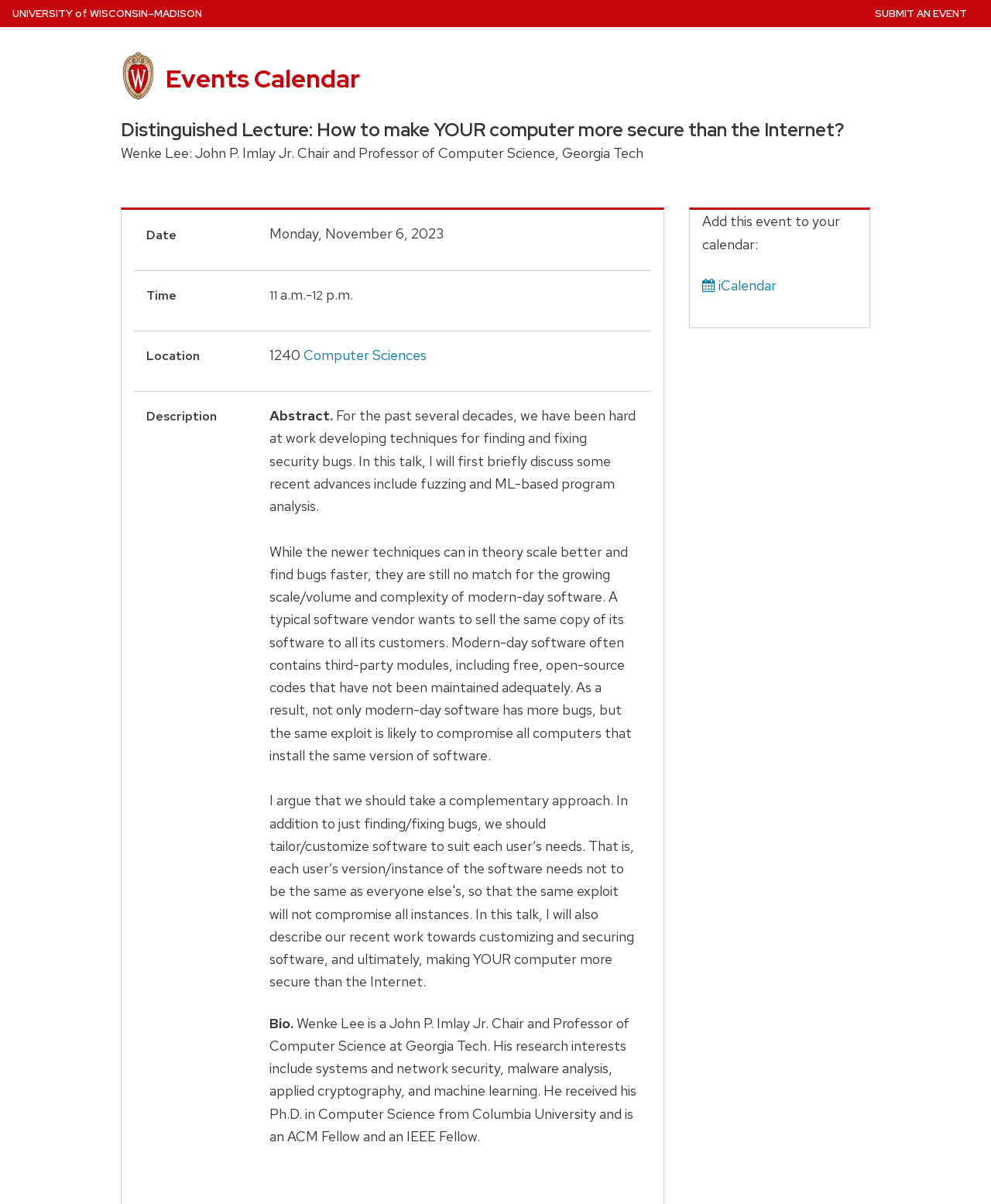What is the location of the event?
Using the information presented in the image, please offer a detailed response to the question.

I found the answer by looking at the StaticText element with the text '1240' and the link element with the text 'Computer Sciences' which are located under the 'Location' label.